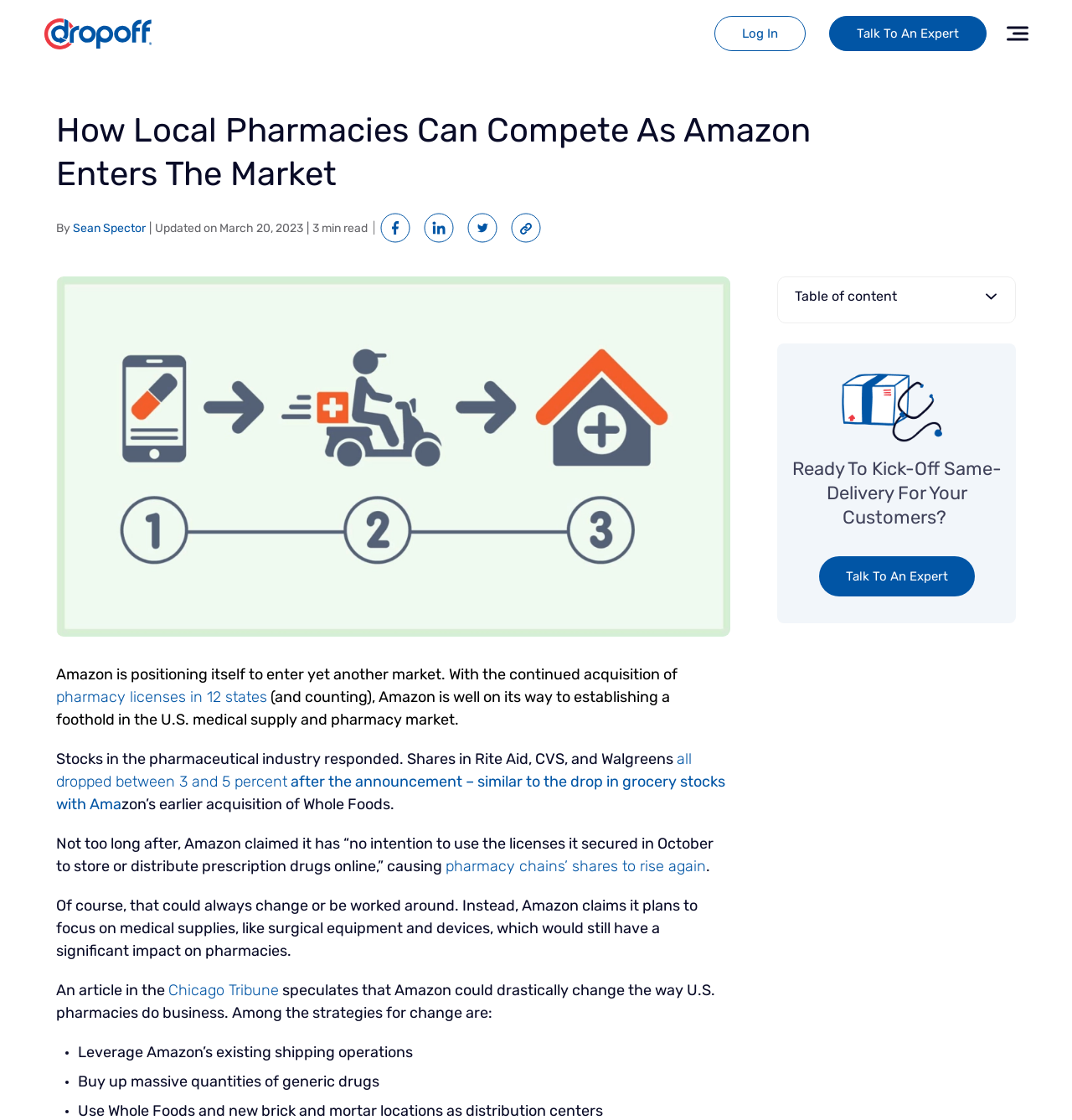Locate the bounding box coordinates of the segment that needs to be clicked to meet this instruction: "Click on the 'Home' link".

None